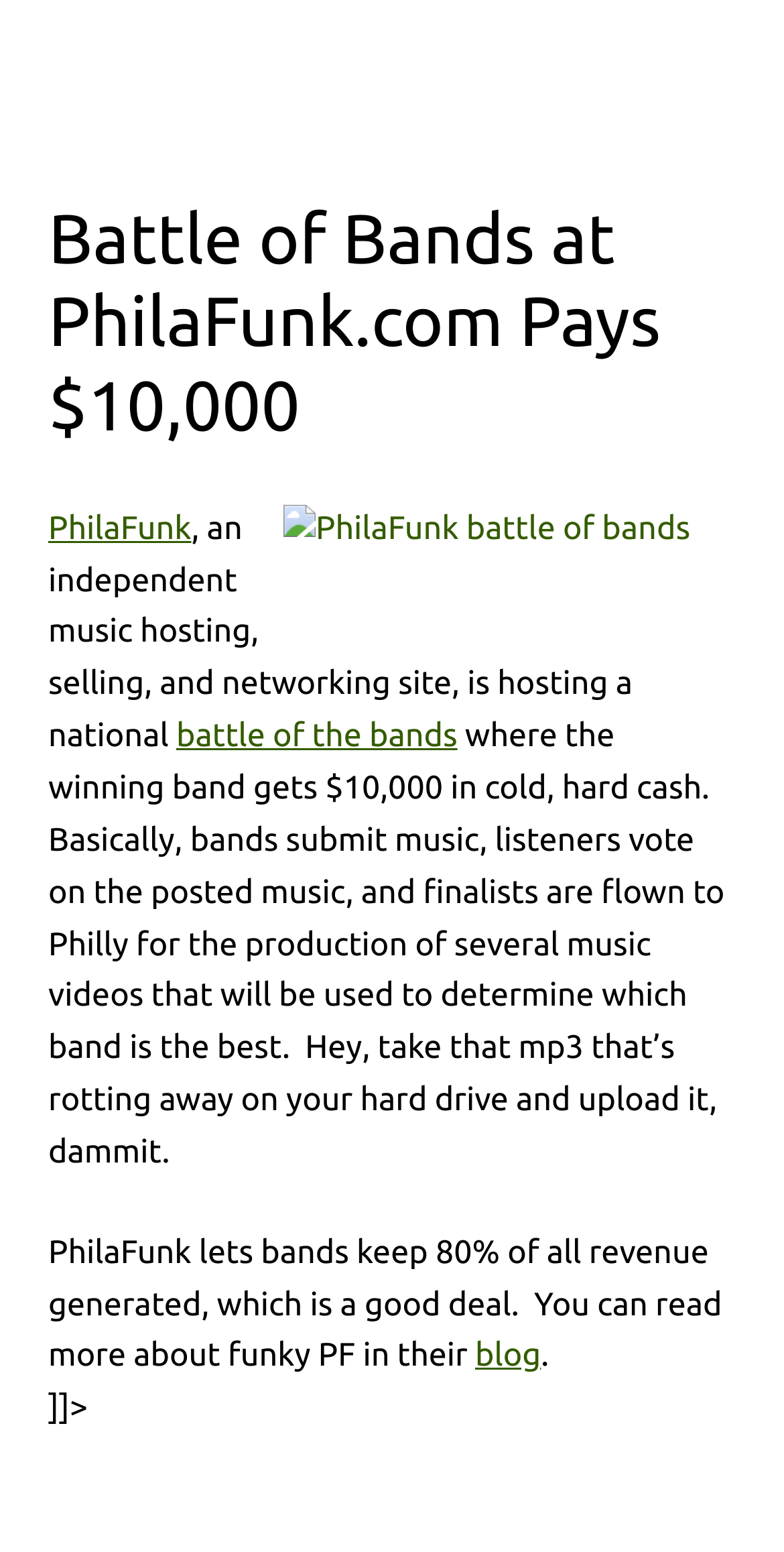What can bands upload to PhilaFunk?
Refer to the image and provide a thorough answer to the question.

The webpage encourages bands to 'upload it, dammit' referring to an mp3 that's rotting away on their hard drive, suggesting that bands can upload their music to the platform.